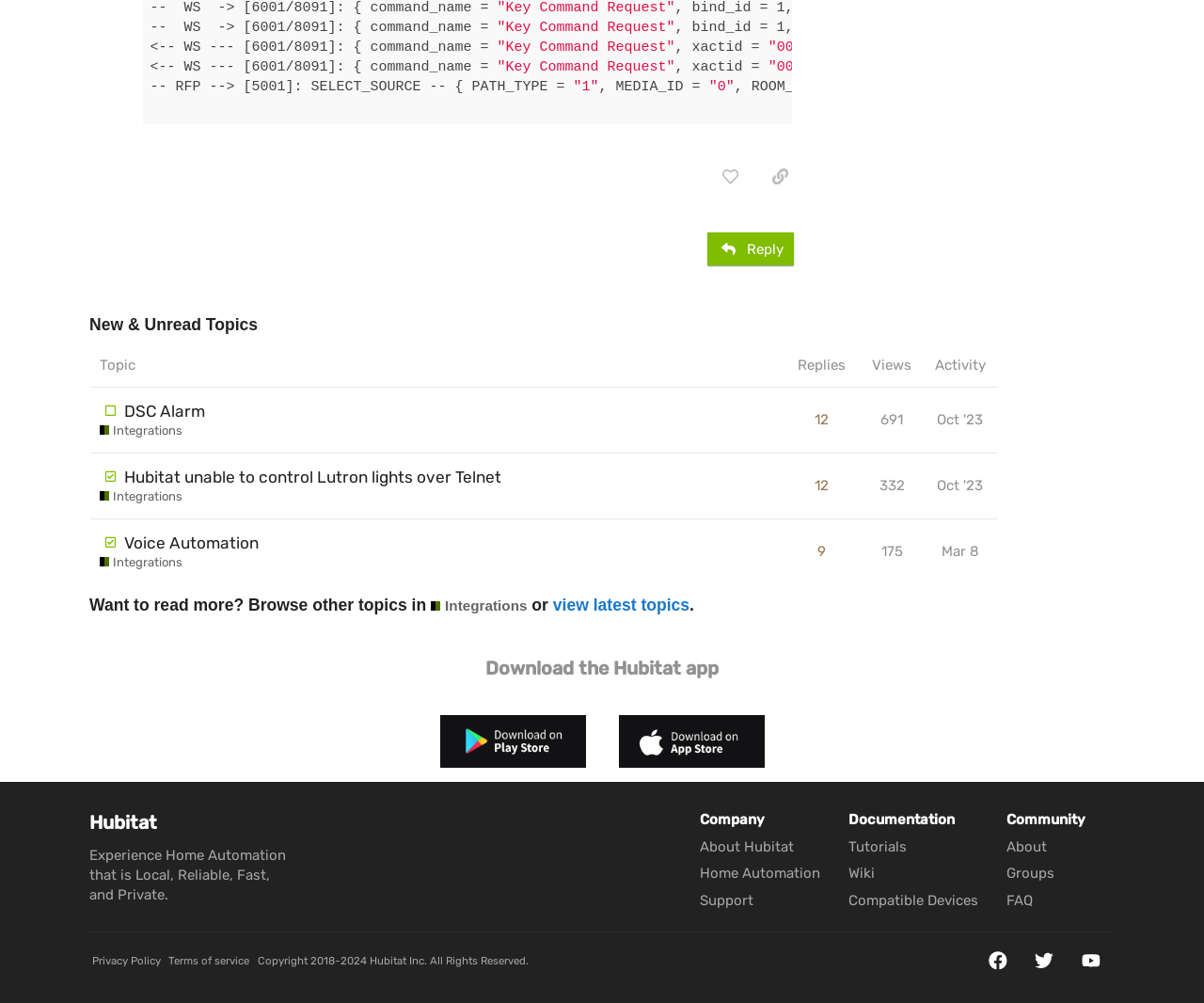Locate the bounding box coordinates of the area you need to click to fulfill this instruction: 'Click the 'like this post' button'. The coordinates must be in the form of four float numbers ranging from 0 to 1: [left, top, right, bottom].

[0.588, 0.16, 0.625, 0.192]